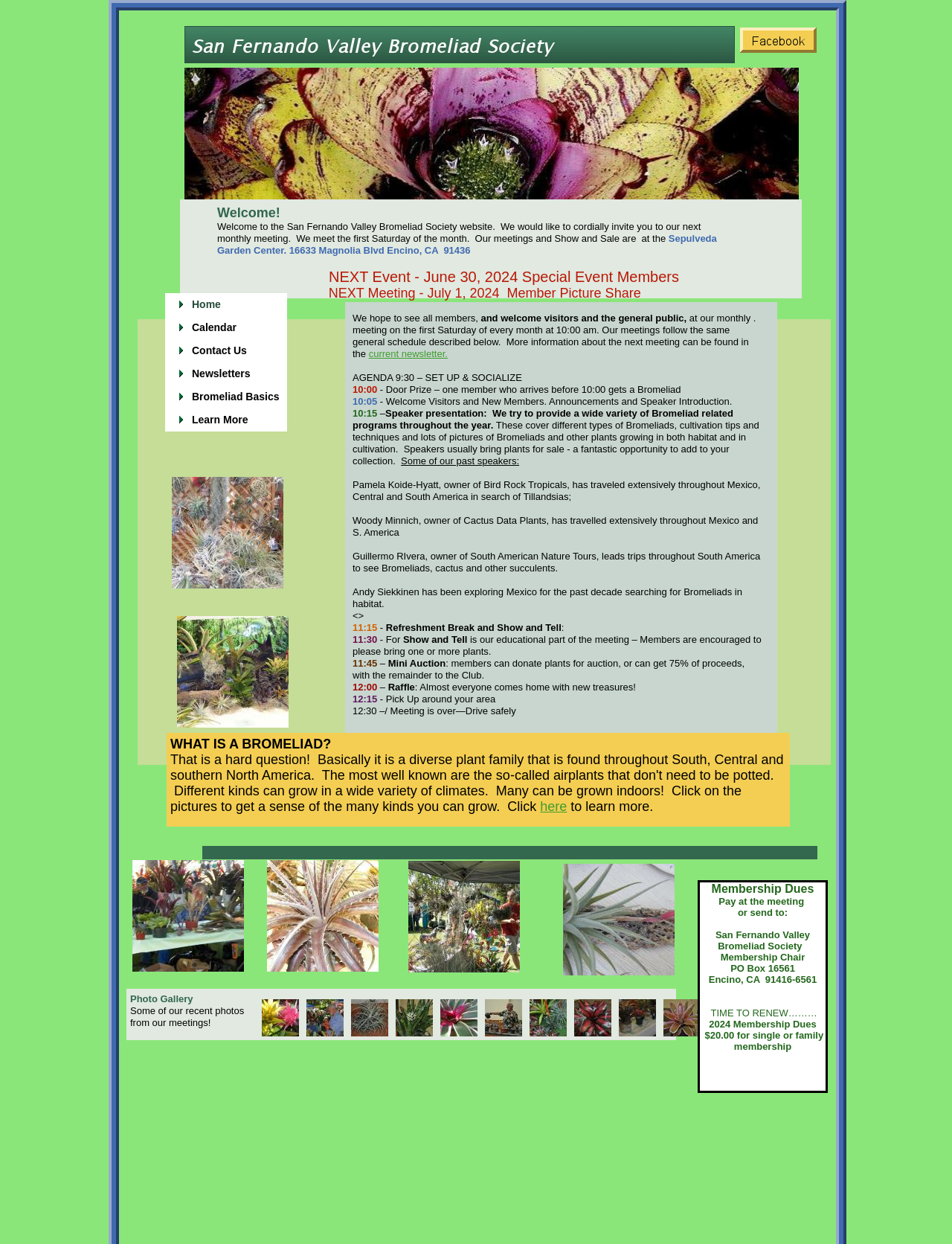Determine the bounding box for the UI element that matches this description: "here".

[0.567, 0.642, 0.596, 0.654]